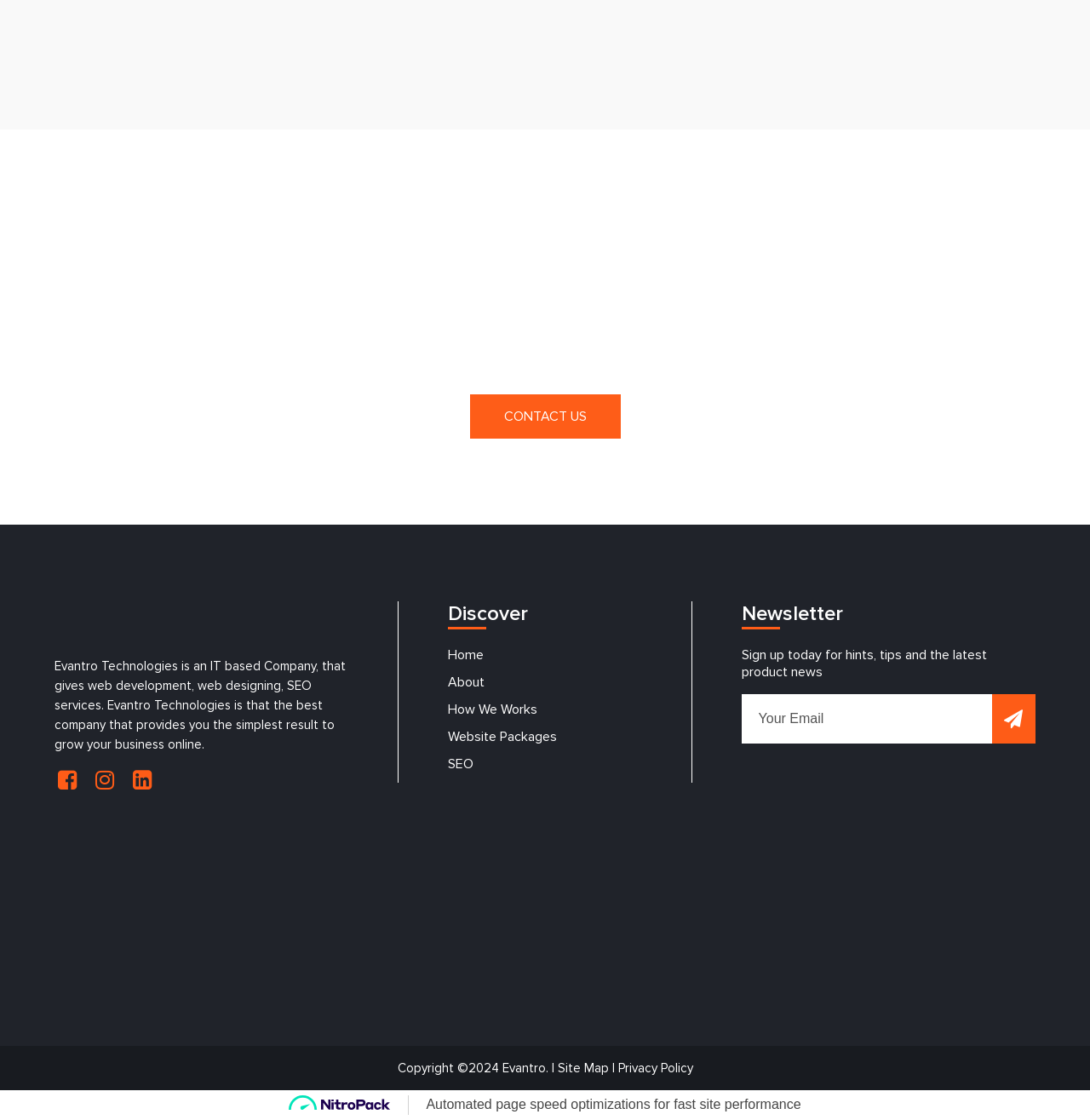Locate the bounding box coordinates of the element you need to click to accomplish the task described by this instruction: "Enter email".

None